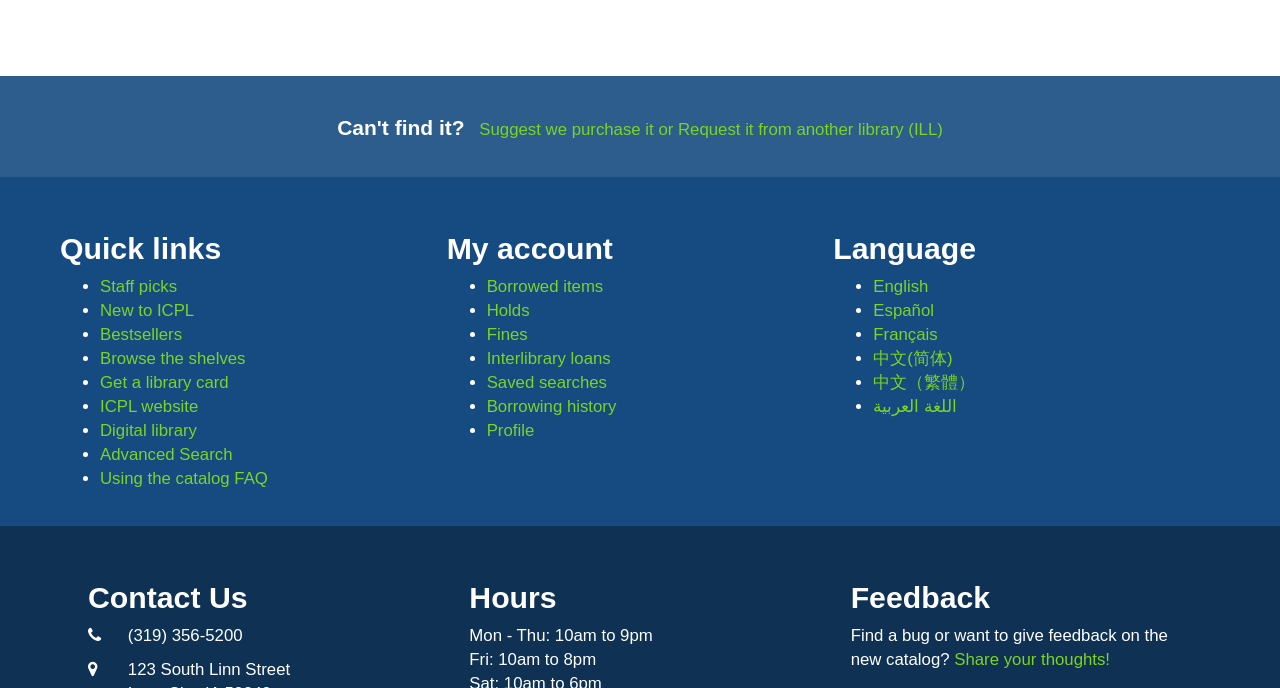From the given element description: "ICPL website", find the bounding box for the UI element. Provide the coordinates as four float numbers between 0 and 1, in the order [left, top, right, bottom].

[0.078, 0.577, 0.155, 0.605]